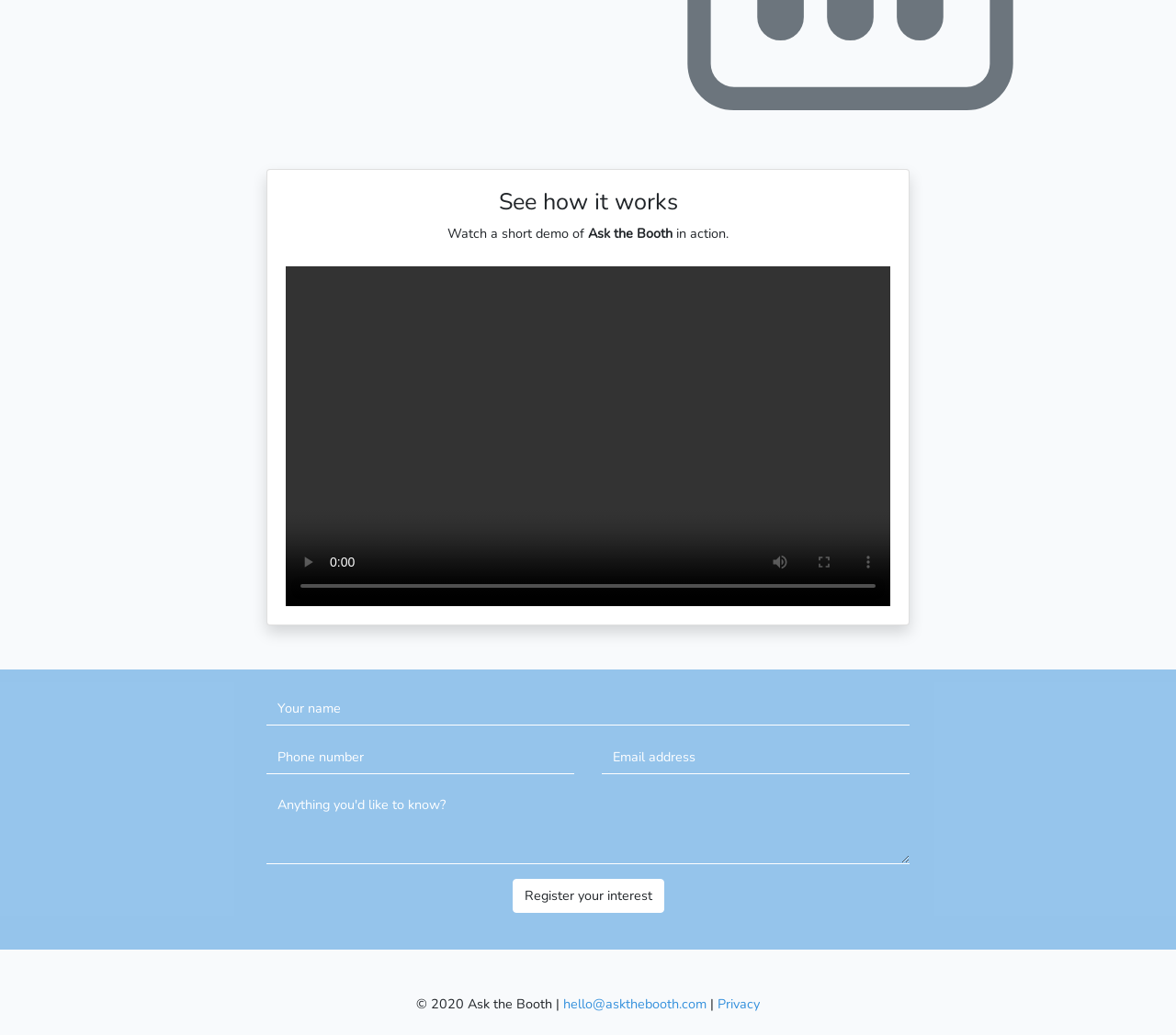Given the element description "Register your interest", identify the bounding box of the corresponding UI element.

[0.436, 0.849, 0.564, 0.882]